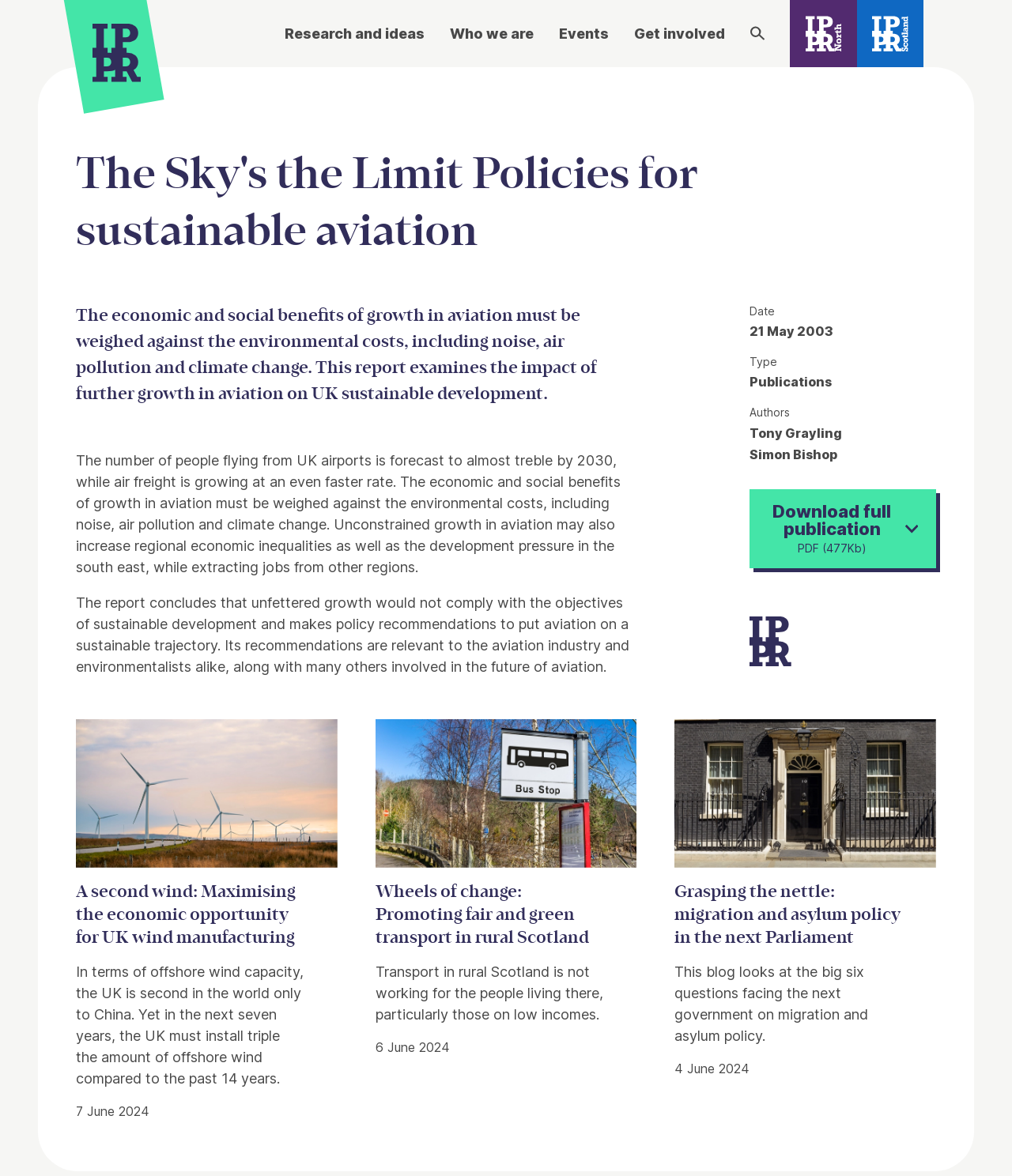Give a short answer using one word or phrase for the question:
What is the name of the organization?

IPPR